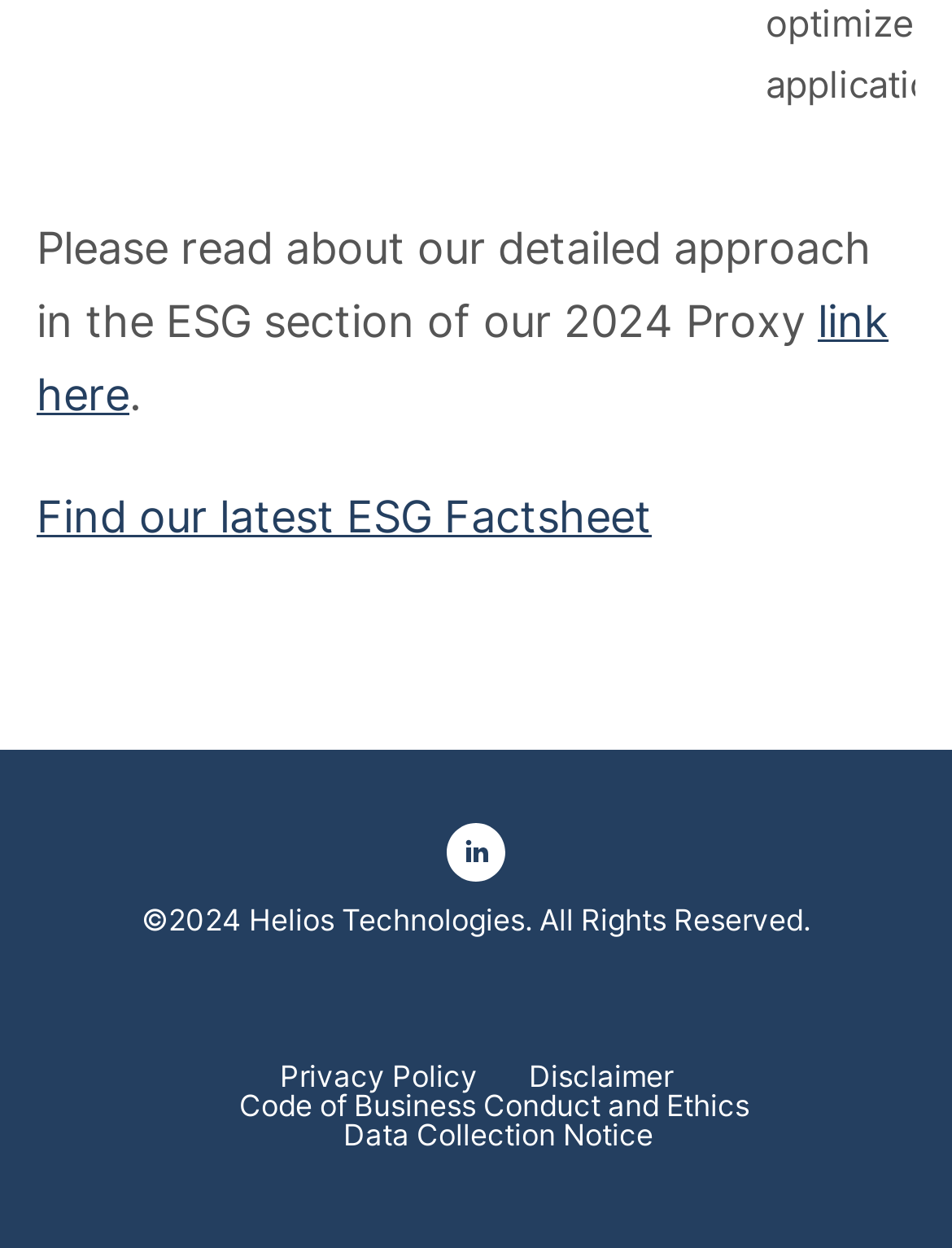Can you find the bounding box coordinates of the area I should click to execute the following instruction: "Go to the Helios Technologies website"?

[0.262, 0.722, 0.551, 0.751]